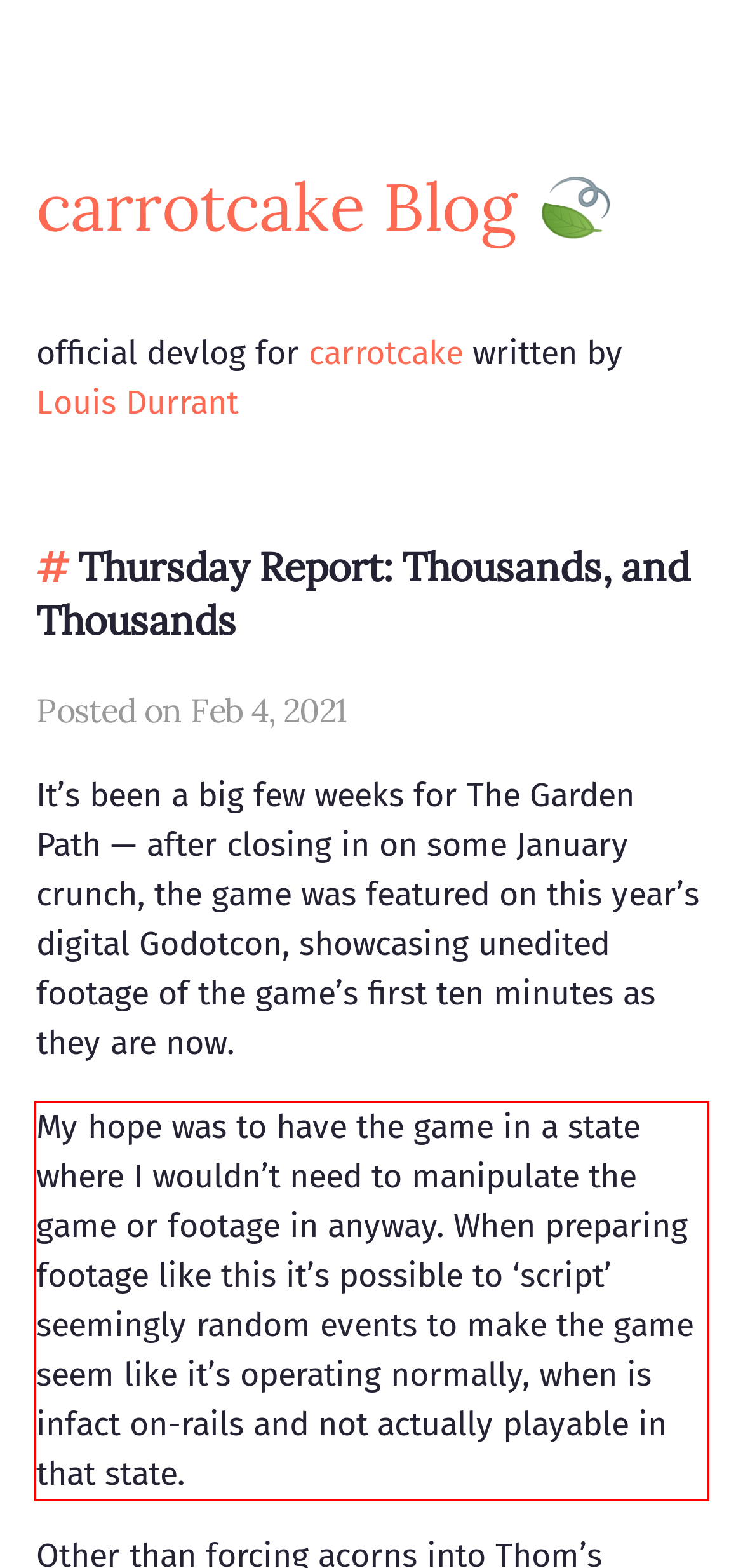Identify and extract the text within the red rectangle in the screenshot of the webpage.

My hope was to have the game in a state where I wouldn’t need to manipulate the game or footage in anyway. When preparing footage like this it’s possible to ‘script’ seemingly random events to make the game seem like it’s operating normally, when is infact on-rails and not actually playable in that state.